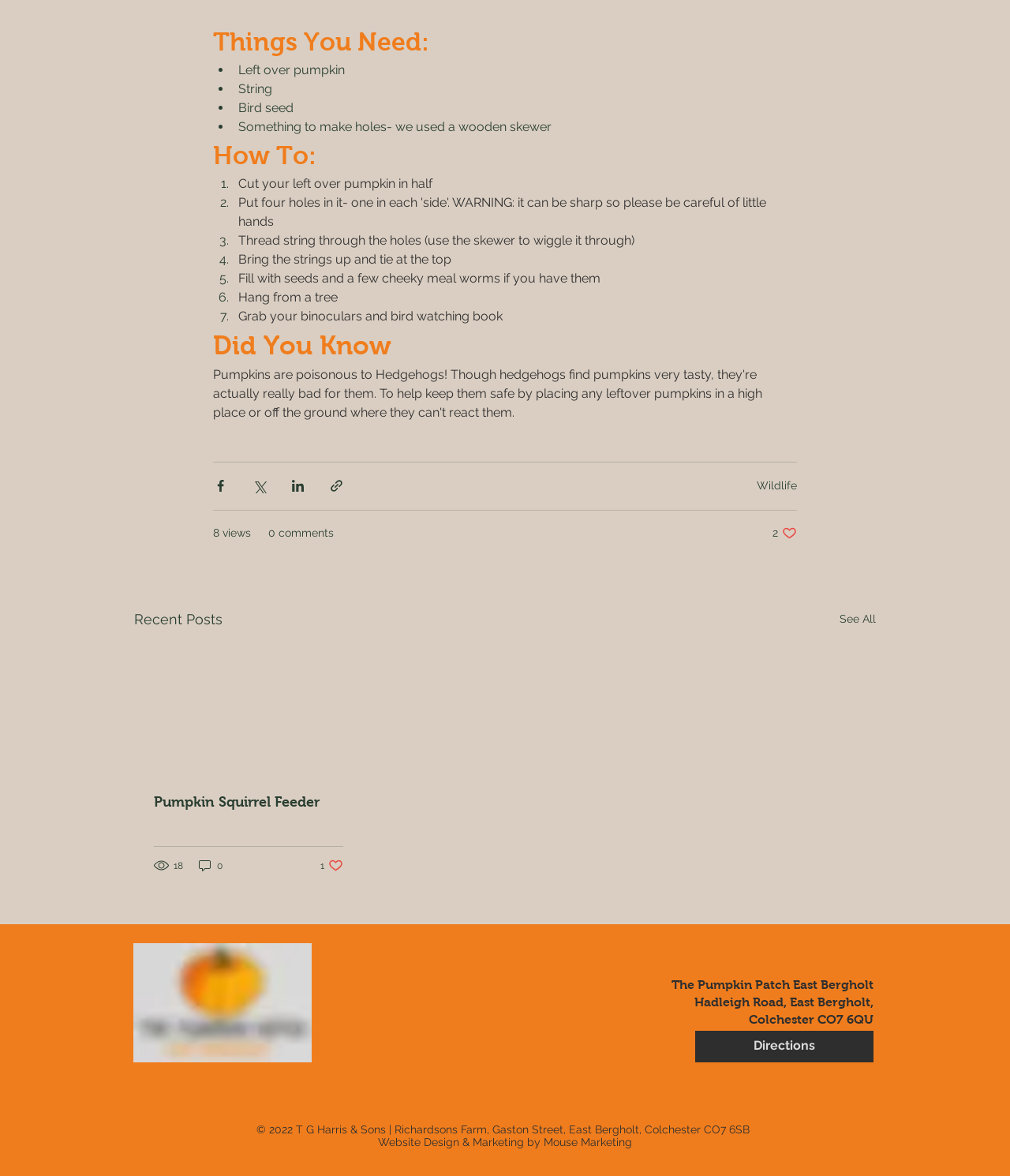What is the main material needed for the craft?
Respond to the question with a well-detailed and thorough answer.

Based on the webpage, the main material needed for the craft is a pumpkin, as mentioned in the 'Things You Need:' section.